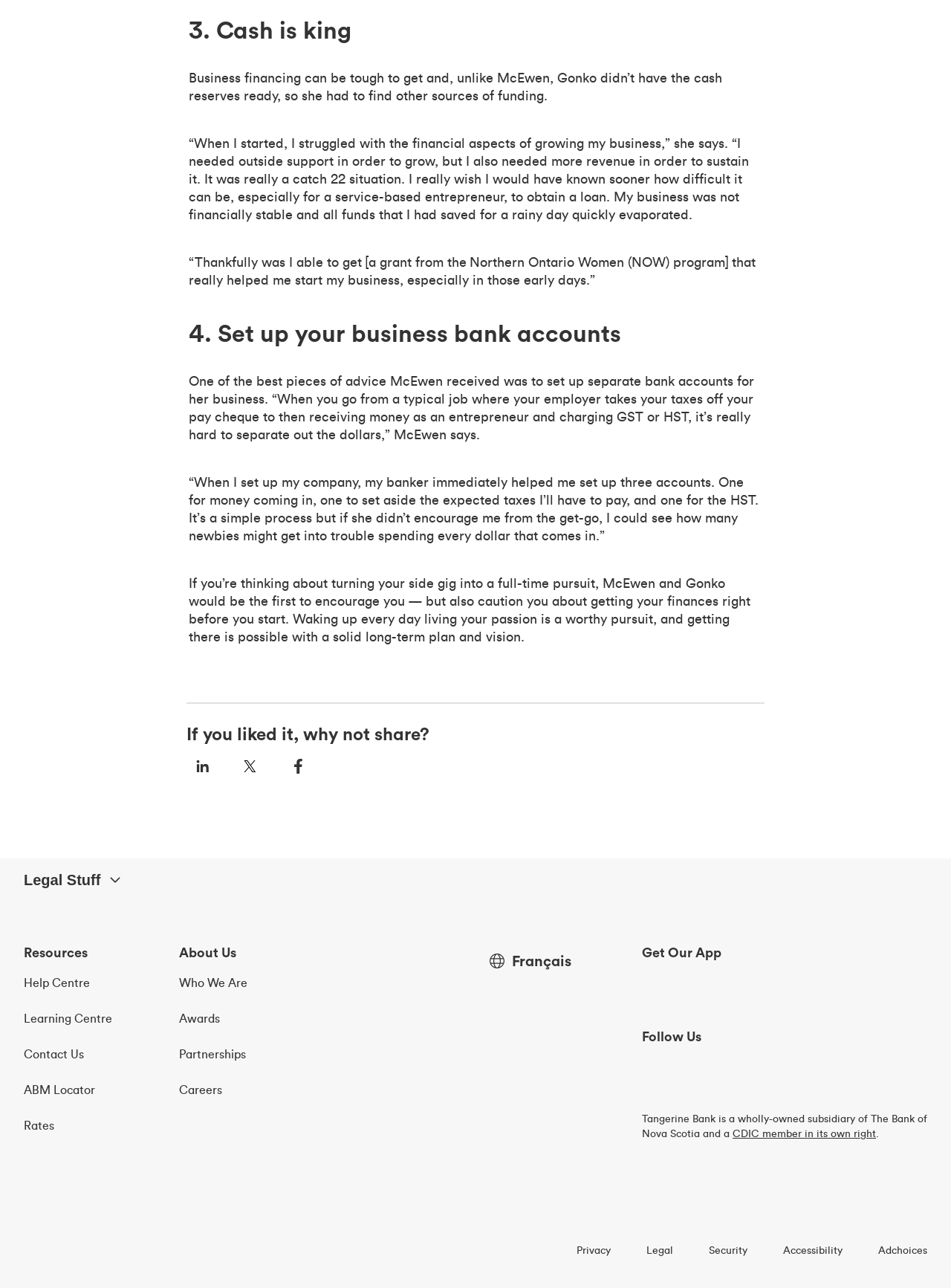Can you determine the bounding box coordinates of the area that needs to be clicked to fulfill the following instruction: "View terms of service"?

None